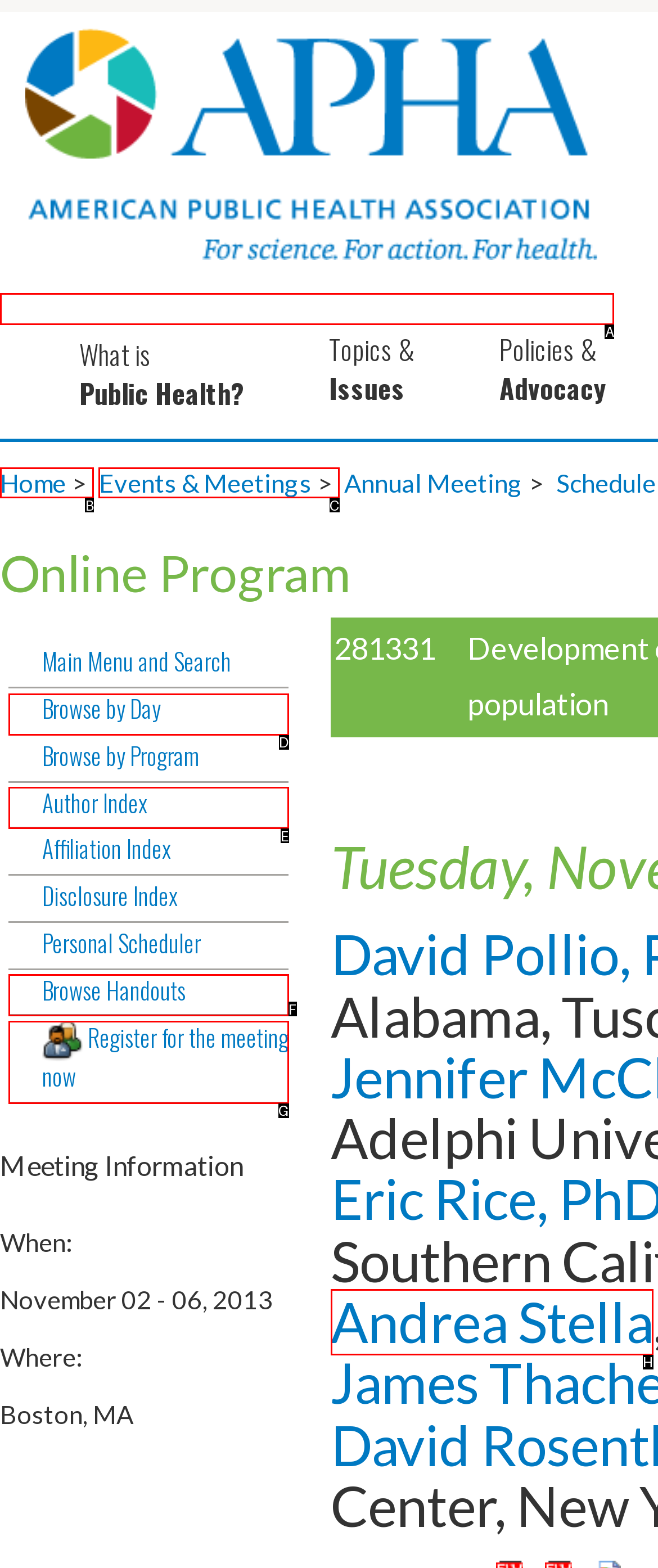Specify which element within the red bounding boxes should be clicked for this task: go to APHA Home Respond with the letter of the correct option.

A